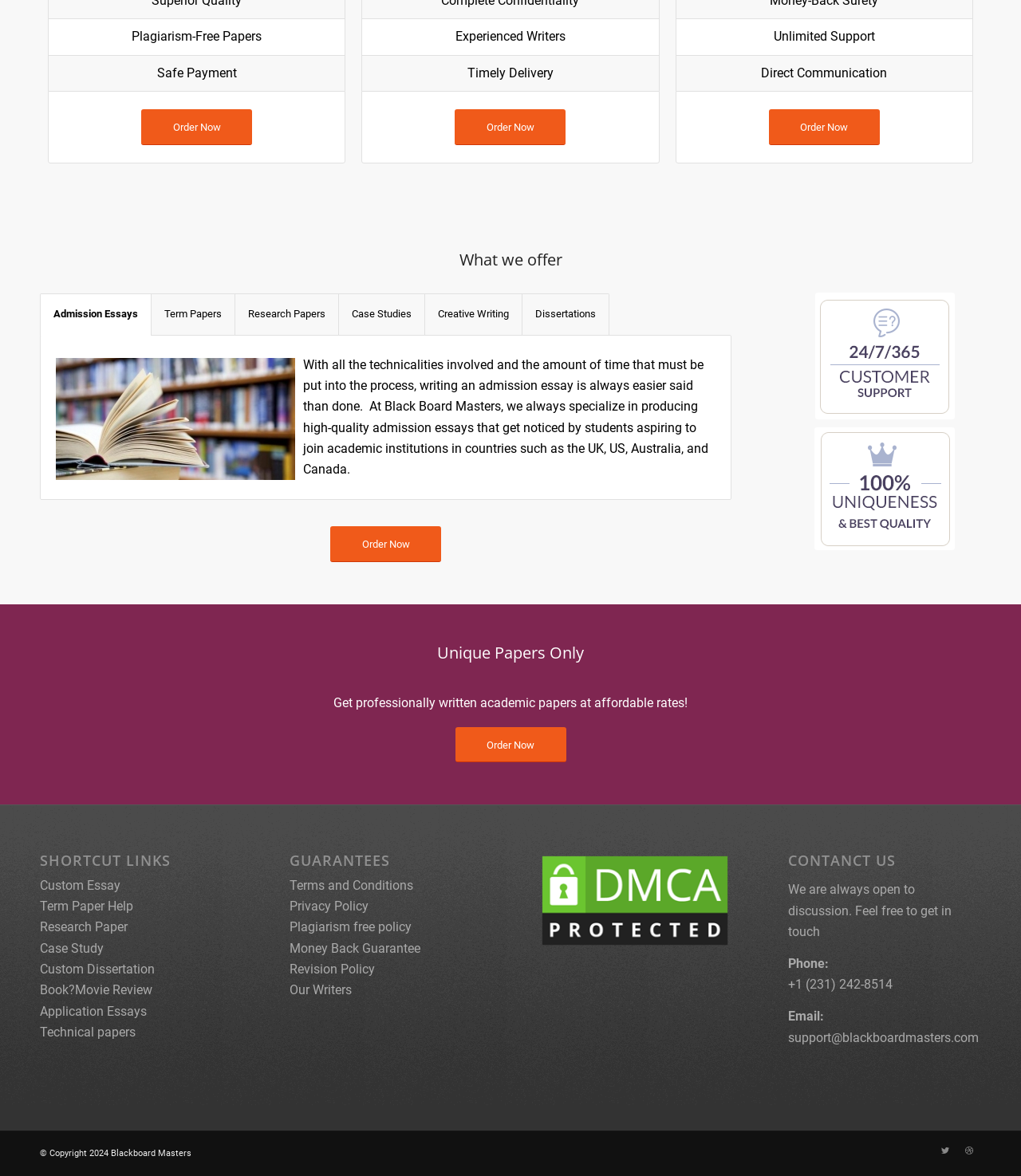Please find the bounding box coordinates of the element that needs to be clicked to perform the following instruction: "Click on 'Custom Essay' to get custom essay help". The bounding box coordinates should be four float numbers between 0 and 1, represented as [left, top, right, bottom].

[0.039, 0.746, 0.118, 0.759]